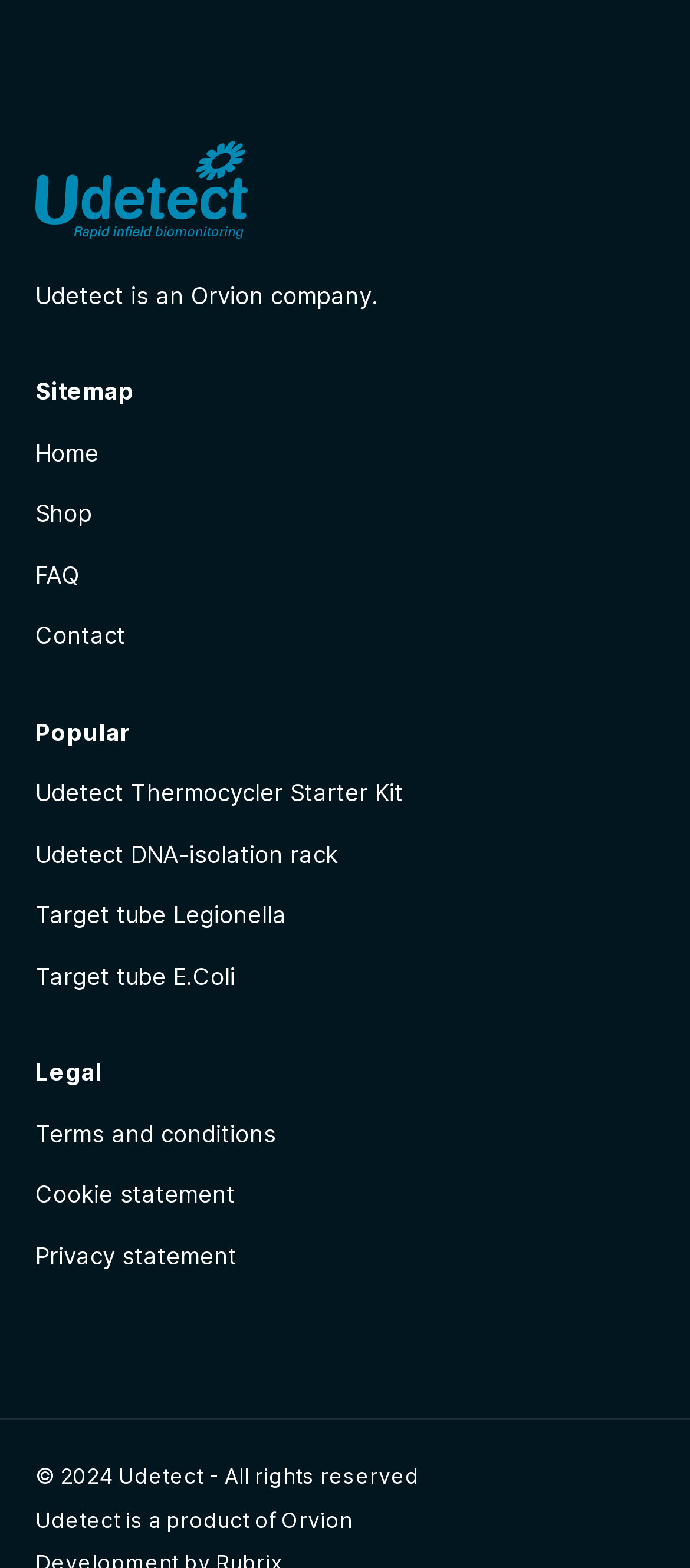Identify the bounding box coordinates for the element you need to click to achieve the following task: "Check the Analytics page". Provide the bounding box coordinates as four float numbers between 0 and 1, in the form [left, top, right, bottom].

None